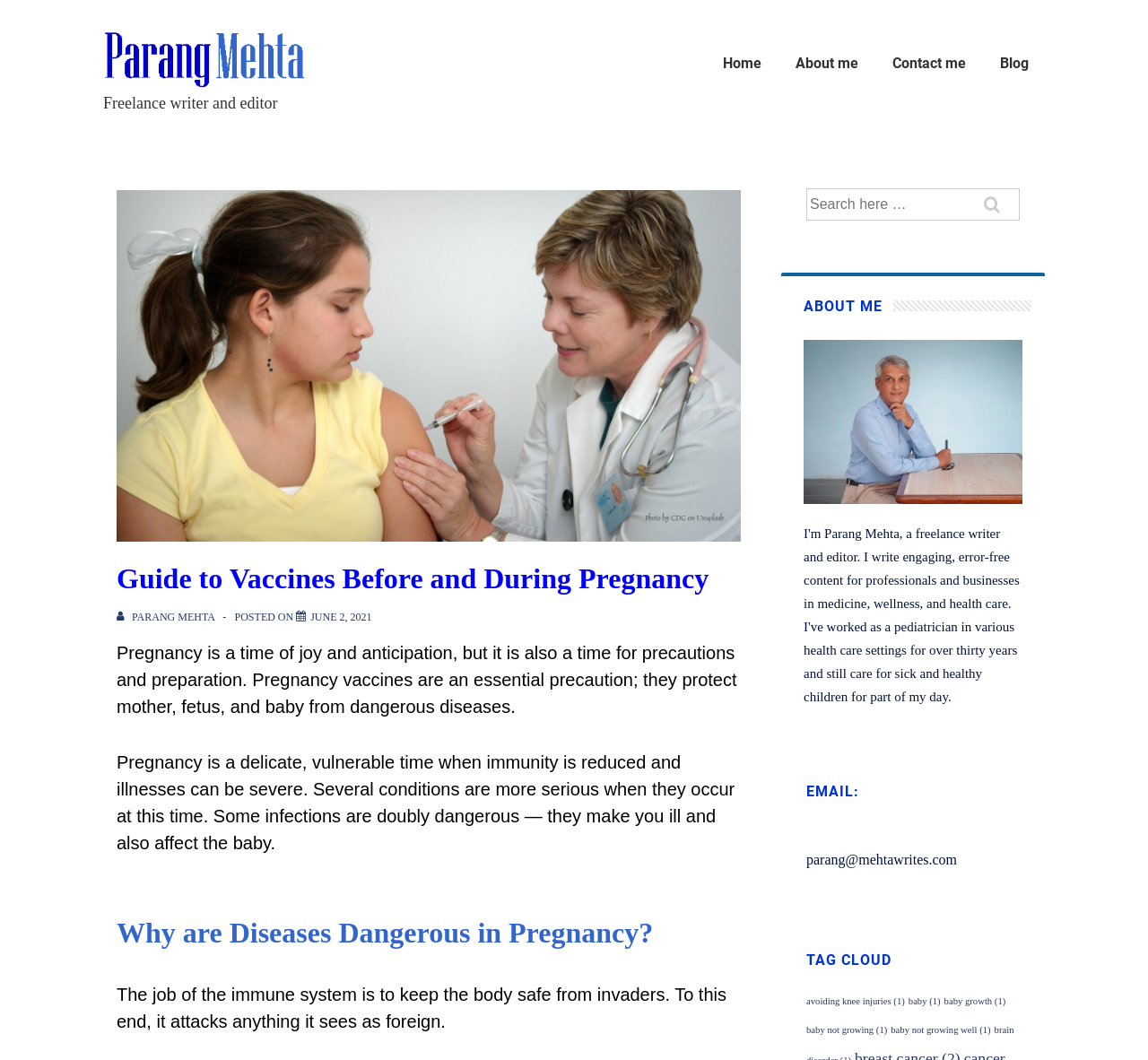Determine the bounding box coordinates of the section to be clicked to follow the instruction: "Search for something". The coordinates should be given as four float numbers between 0 and 1, formatted as [left, top, right, bottom].

None